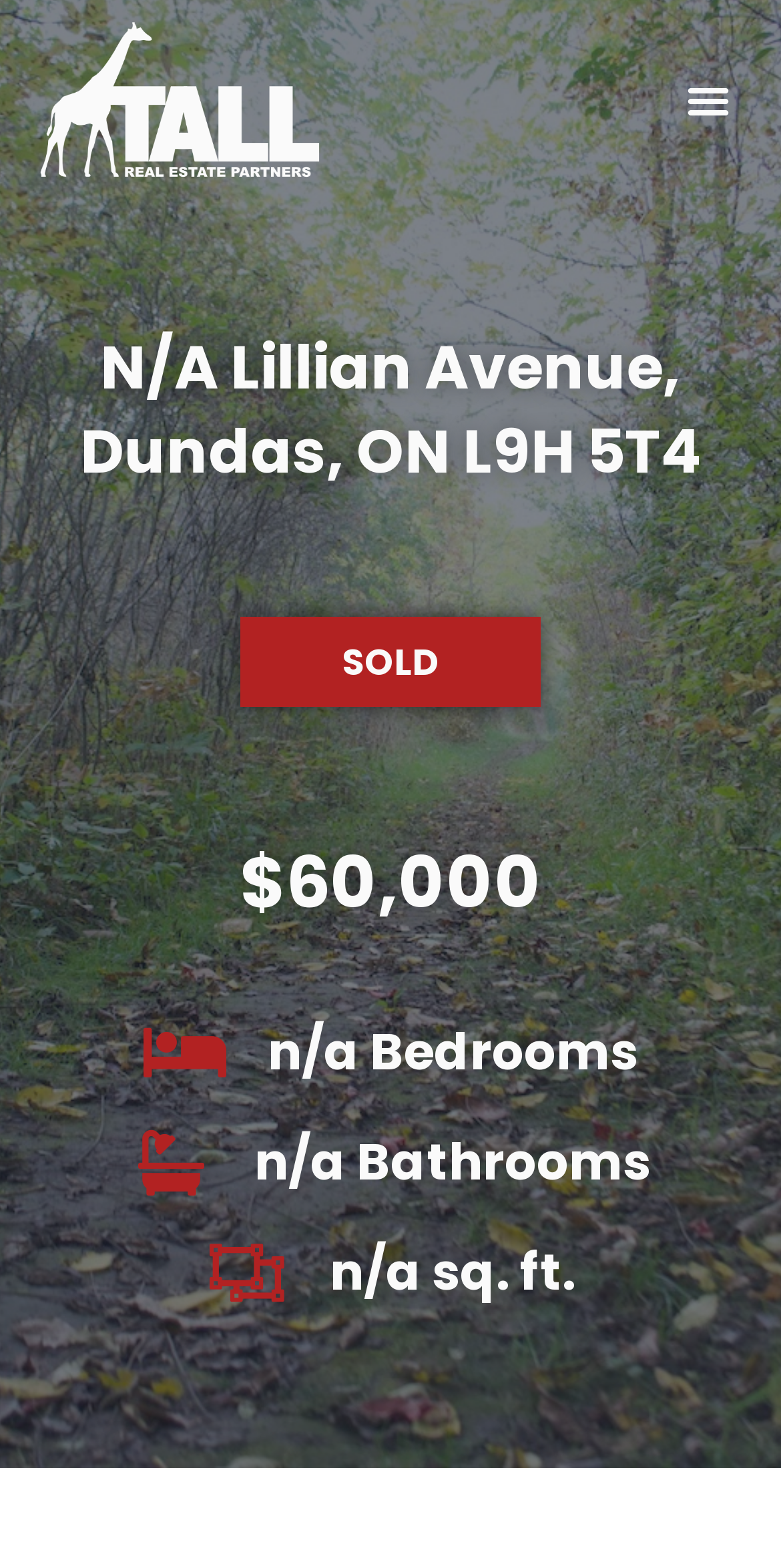Identify the bounding box for the given UI element using the description provided. Coordinates should be in the format (top-left x, top-left y, bottom-right x, bottom-right y) and must be between 0 and 1. Here is the description: Menu

[0.864, 0.042, 0.949, 0.085]